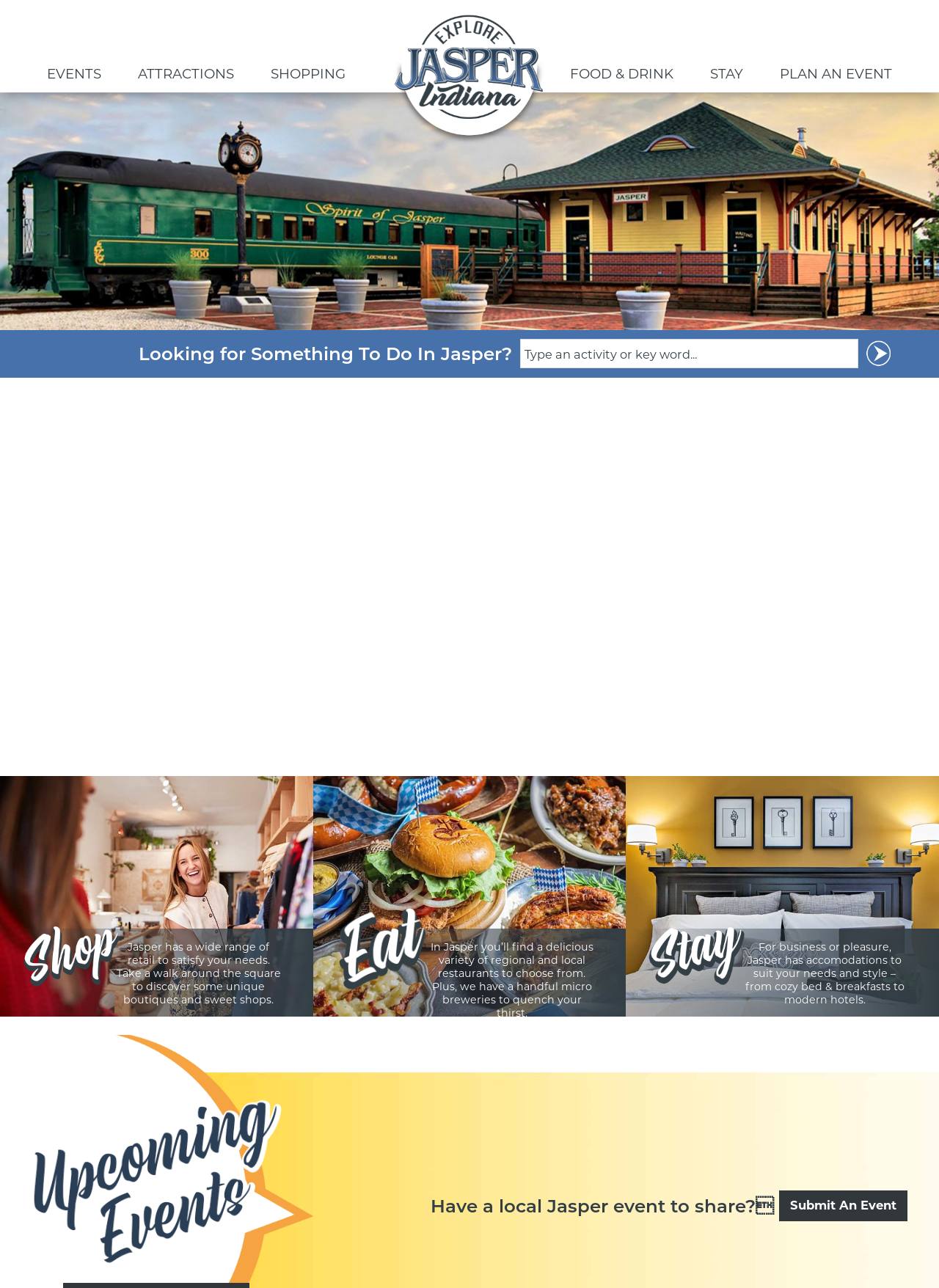What is the theme of the three figures in the middle of the page?
Using the image, answer in one word or phrase.

Shop, Eat, Stay